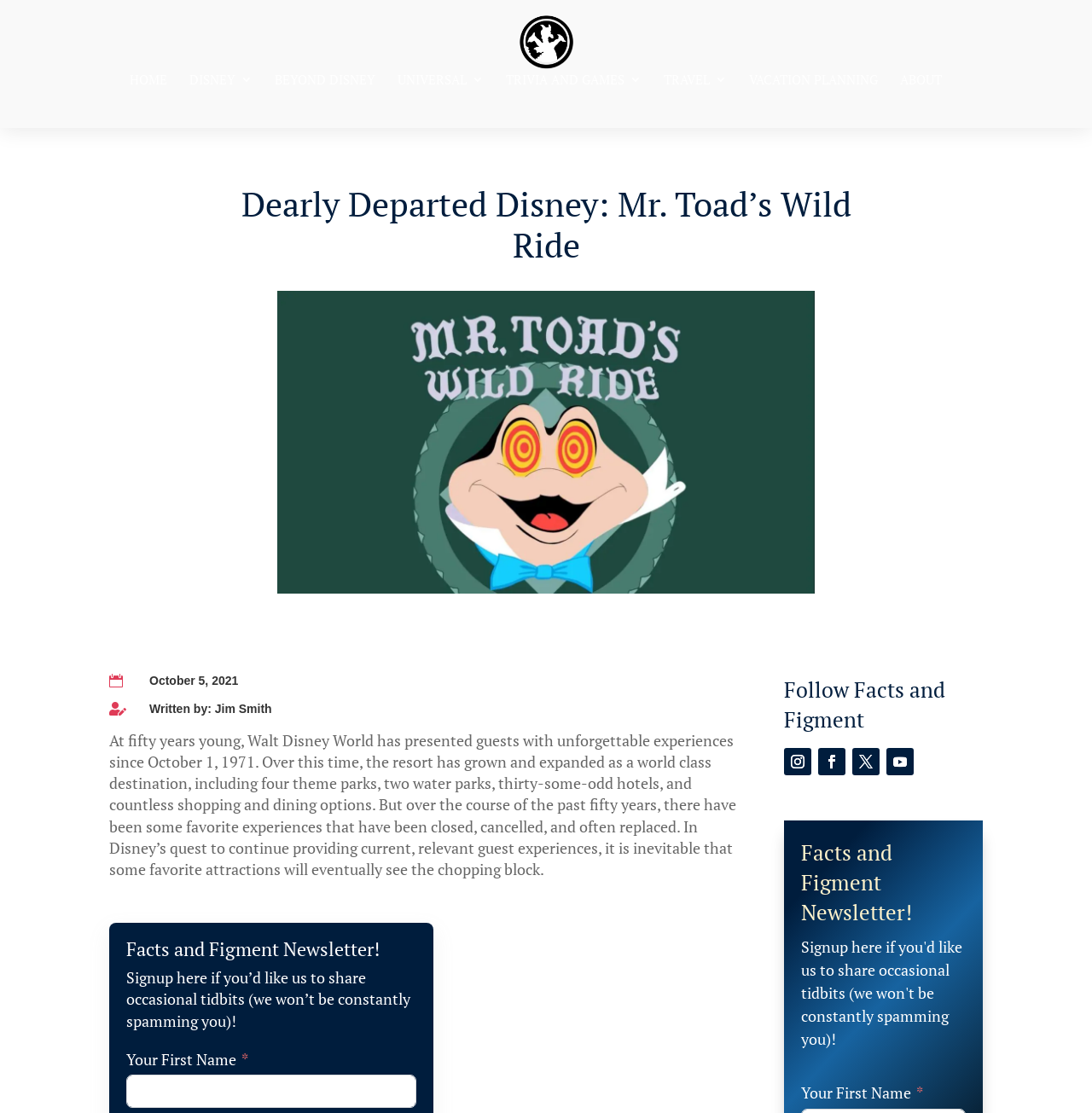From the webpage screenshot, predict the bounding box of the UI element that matches this description: "About".

[0.824, 0.096, 0.862, 0.13]